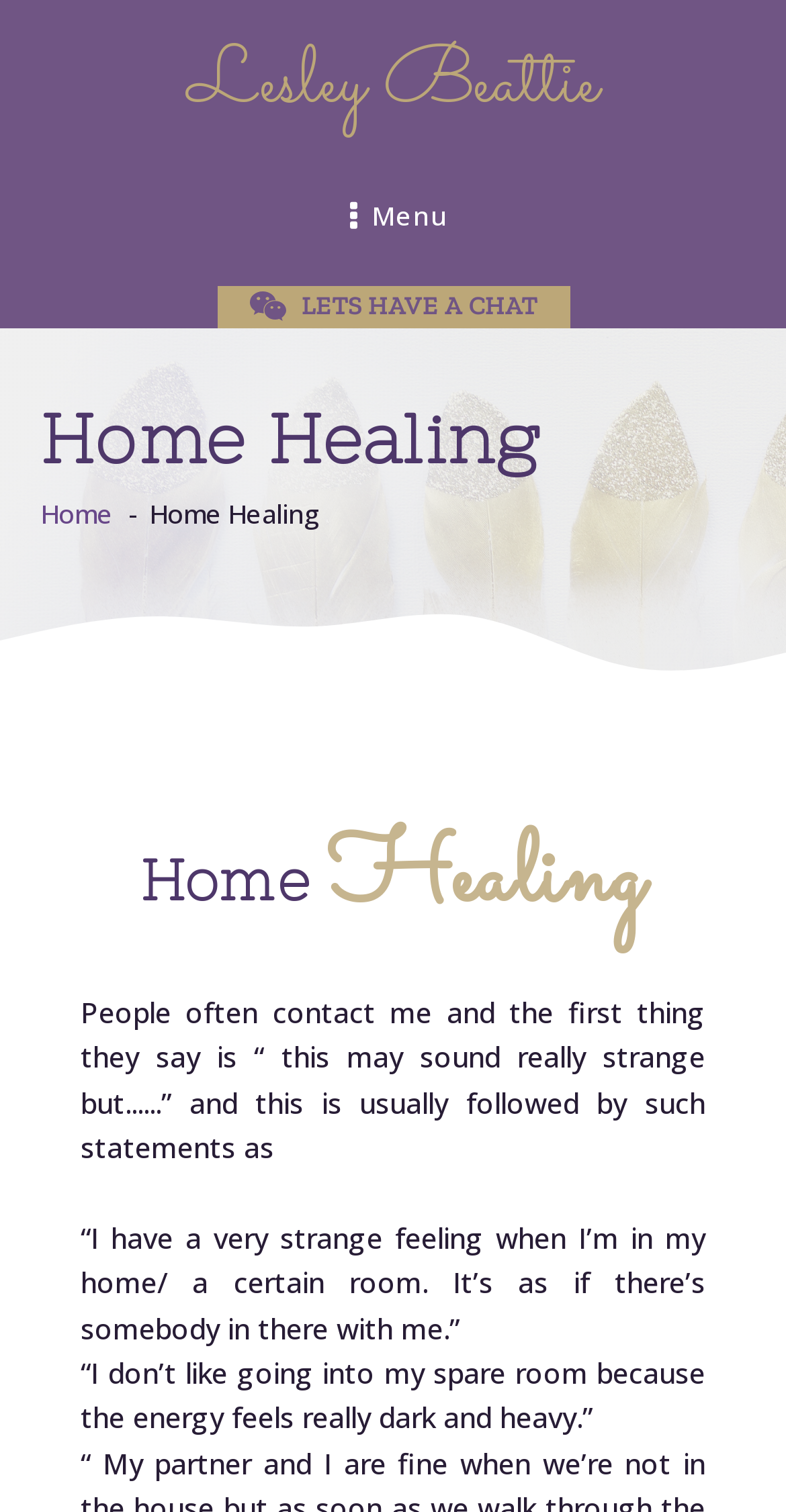What is the purpose of Lesley Beattie's service?
Please use the visual content to give a single word or phrase answer.

Healing